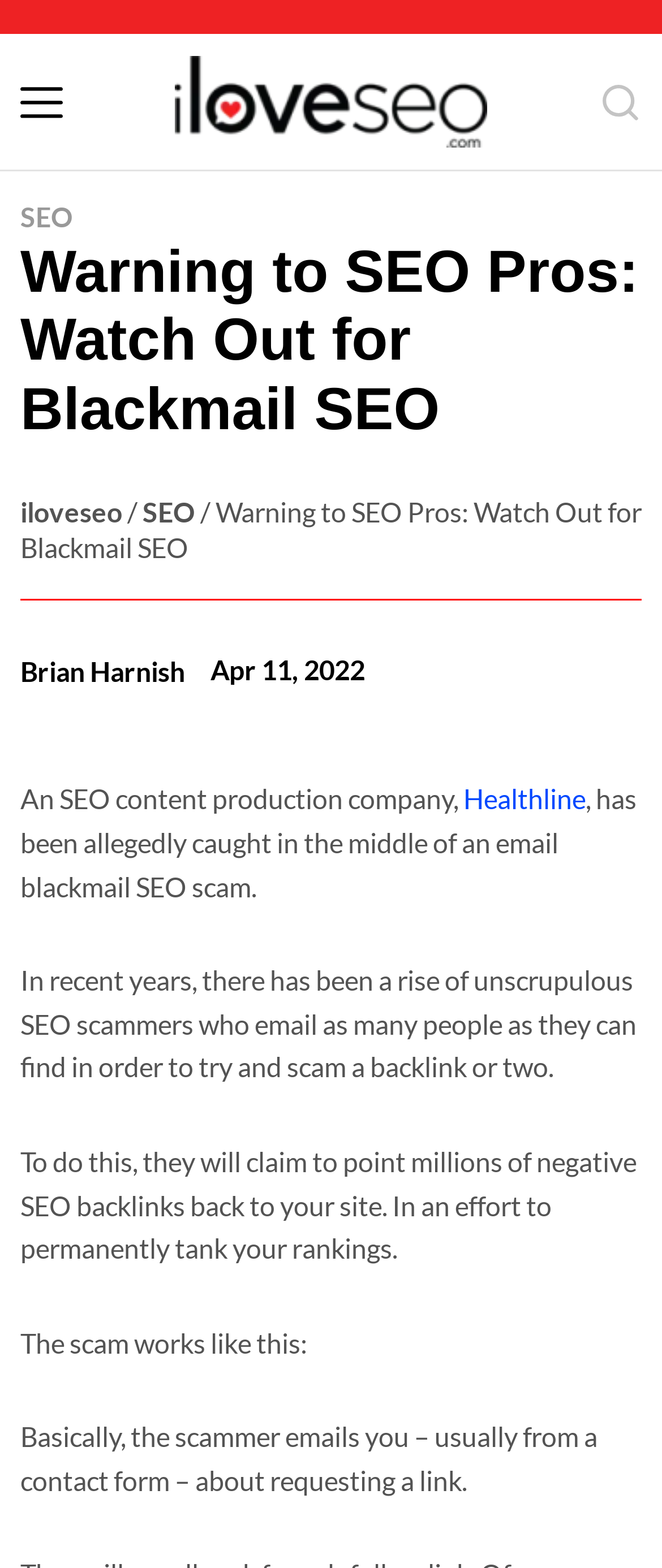Provide an in-depth caption for the elements present on the webpage.

The webpage appears to be an article or blog post discussing a specific incident of blackmail SEO. At the top left of the page, there is a menu button accompanied by a small image. Next to it, there is a link to "iloveseo.com" with an associated image. On the top right, there is a search button with an image.

Below the top navigation, there is a heading that reads "Warning to SEO Pros: Watch Out for Blackmail SEO". Underneath the heading, there are links to "iloveseo" and "SEO", separated by a breadcrumb separator. The breadcrumb separator is a small icon that resembles a slash.

The main content of the article begins with a link to the author's name, "Brian Harnish", and the date "Apr 11, 2022". The article discusses an SEO content production company that has been allegedly caught in an email blackmail SEO scam. The scam involves sending emails to people, claiming to point millions of negative SEO backlinks to their site, in an effort to permanently tank their rankings.

The article explains the scam in detail, with multiple paragraphs of text. There are no images within the article content, but there are links to other websites, such as "Healthline". Overall, the webpage appears to be a informative article about a specific topic in the SEO industry.